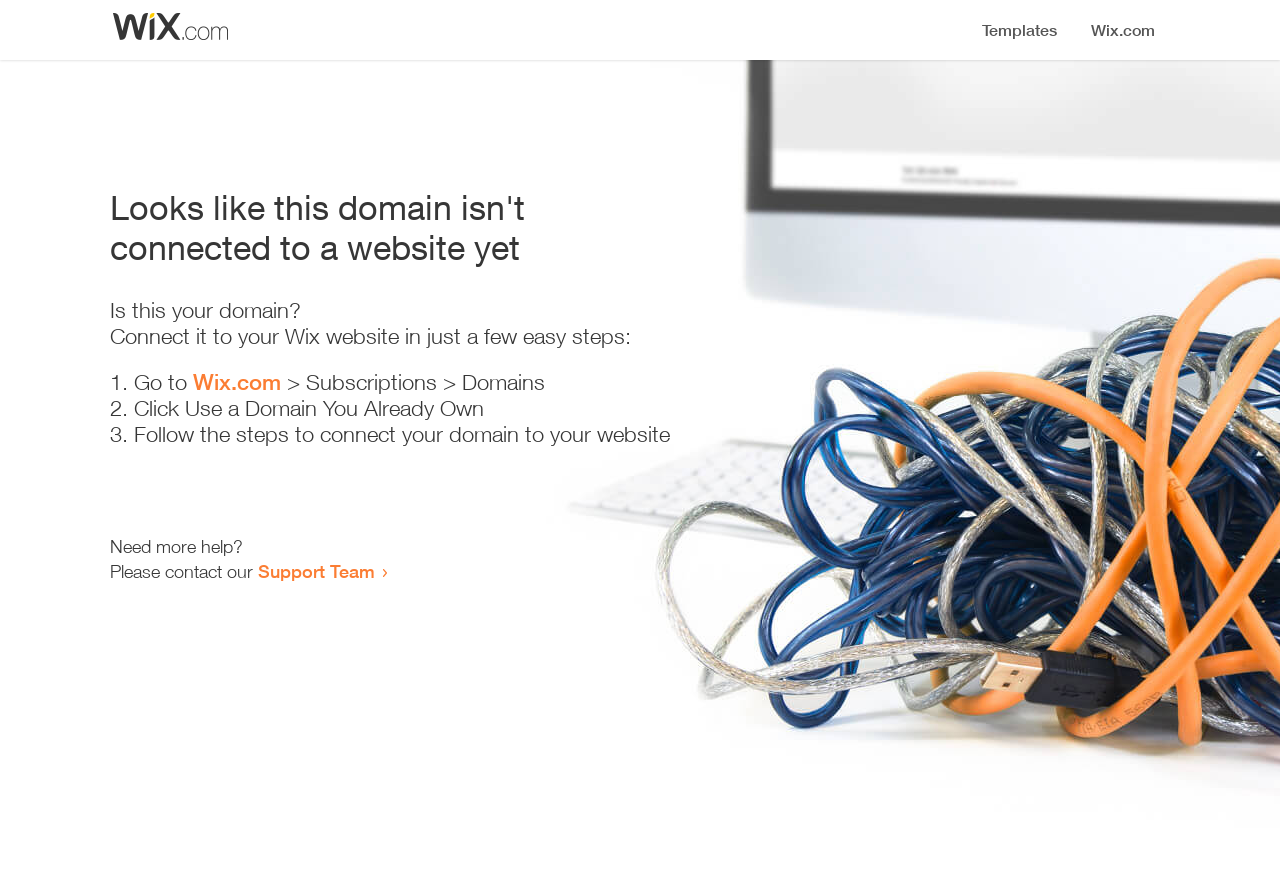Using the element description: "Wix.com", determine the bounding box coordinates for the specified UI element. The coordinates should be four float numbers between 0 and 1, [left, top, right, bottom].

[0.151, 0.413, 0.22, 0.442]